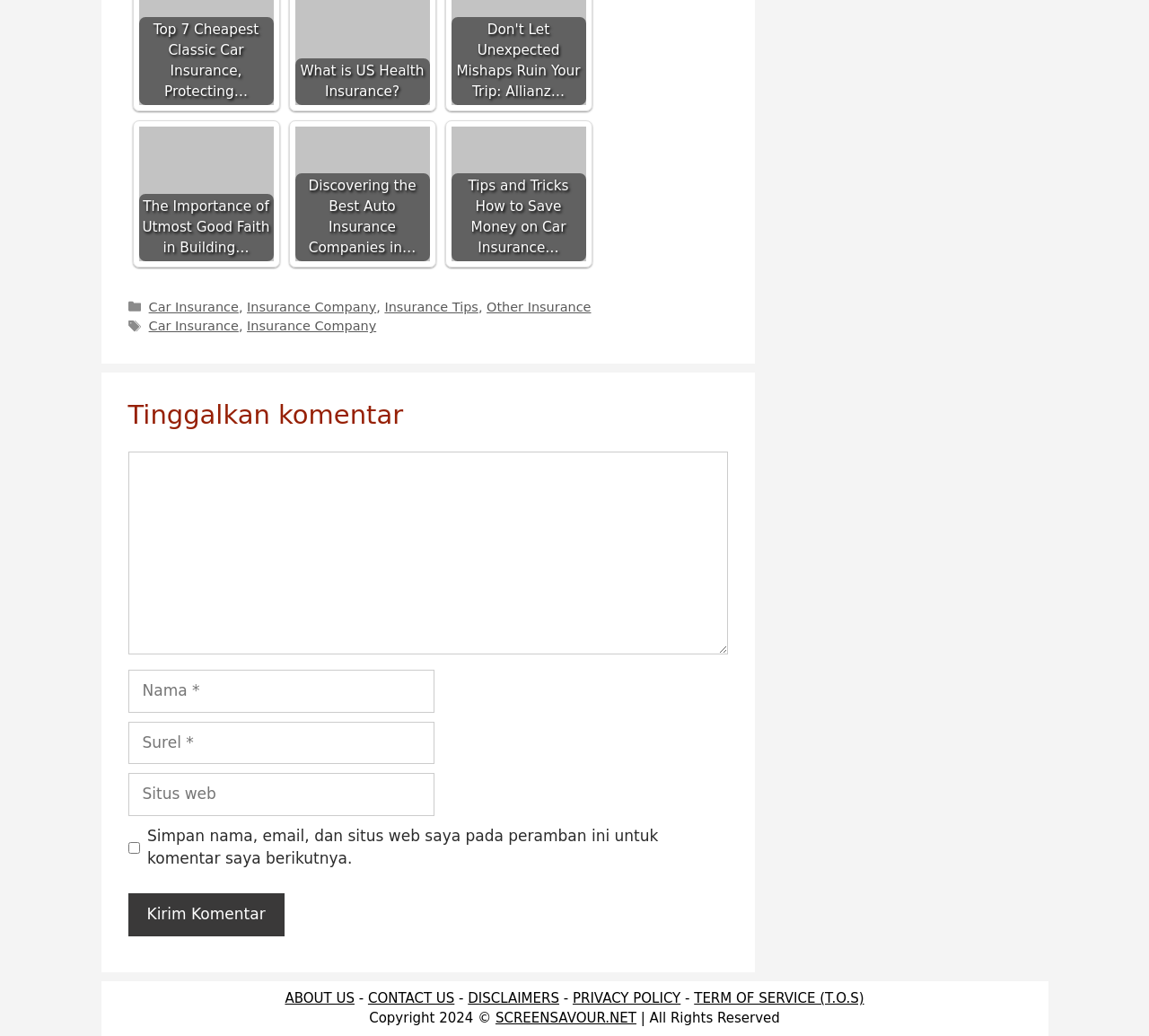Find the bounding box coordinates of the area to click in order to follow the instruction: "Leave a comment".

None